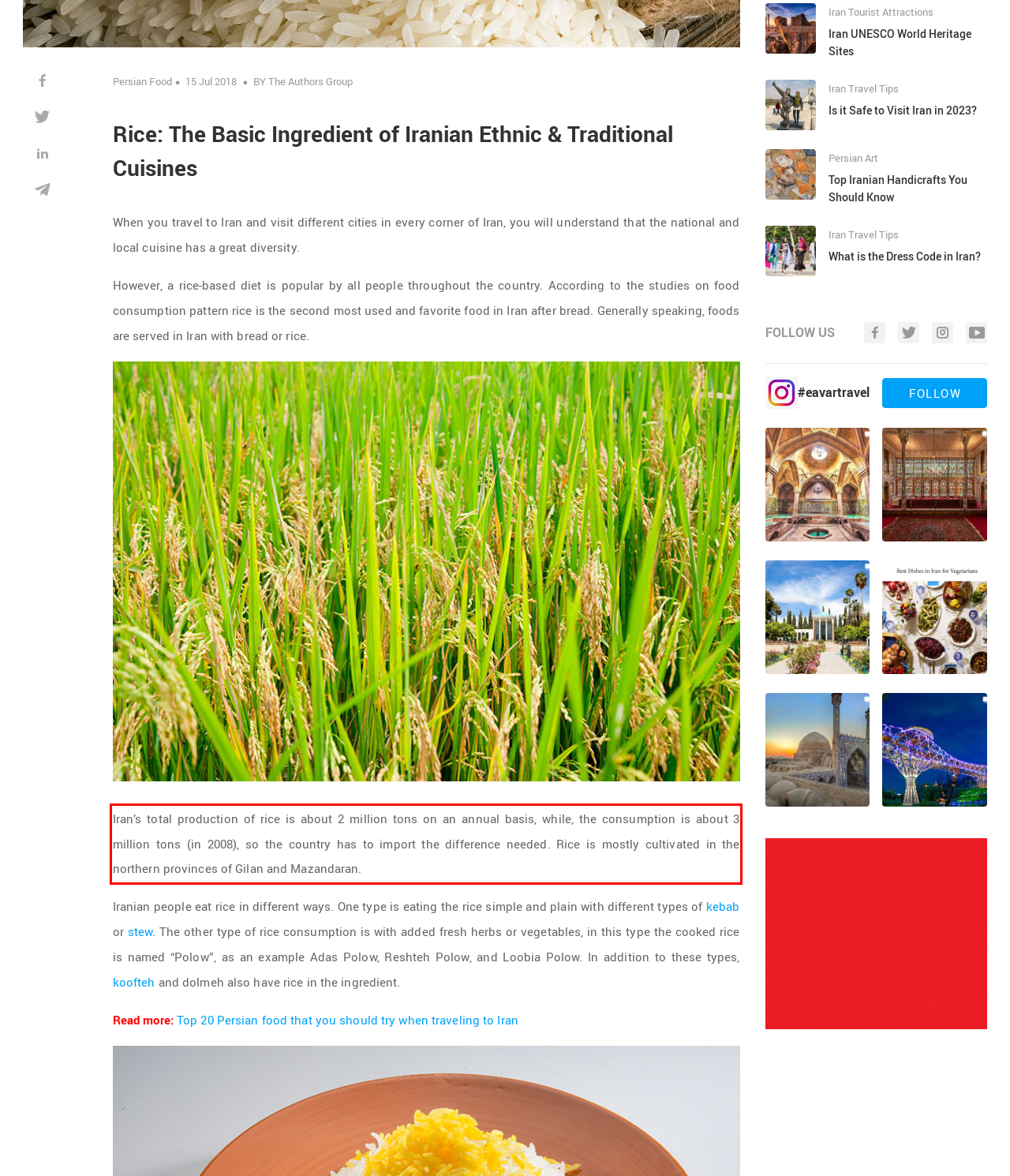Examine the screenshot of the webpage, locate the red bounding box, and generate the text contained within it.

Iran’s total production of rice is about 2 million tons on an annual basis, while, the consumption is about 3 million tons (in 2008), so the country has to import the difference needed. Rice is mostly cultivated in the northern provinces of Gilan and Mazandaran.